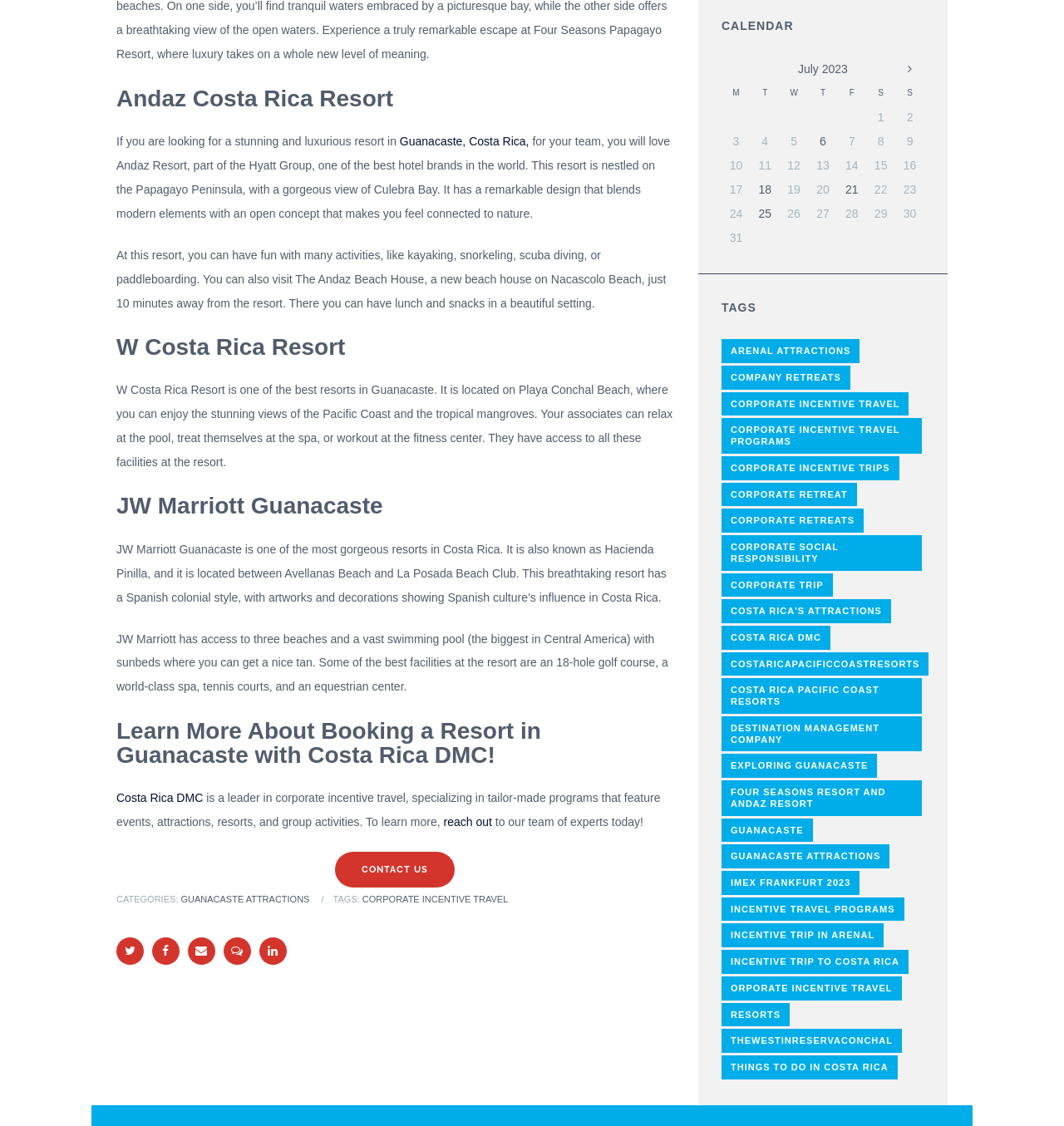What is the category of the link 'GUANACASTE ATTRACTIONS'?
Kindly offer a detailed explanation using the data available in the image.

The link 'GUANACASTE ATTRACTIONS' is categorized under 'CATEGORIES', which is mentioned above the link with bounding box coordinates [0.109, 0.794, 0.17, 0.803].